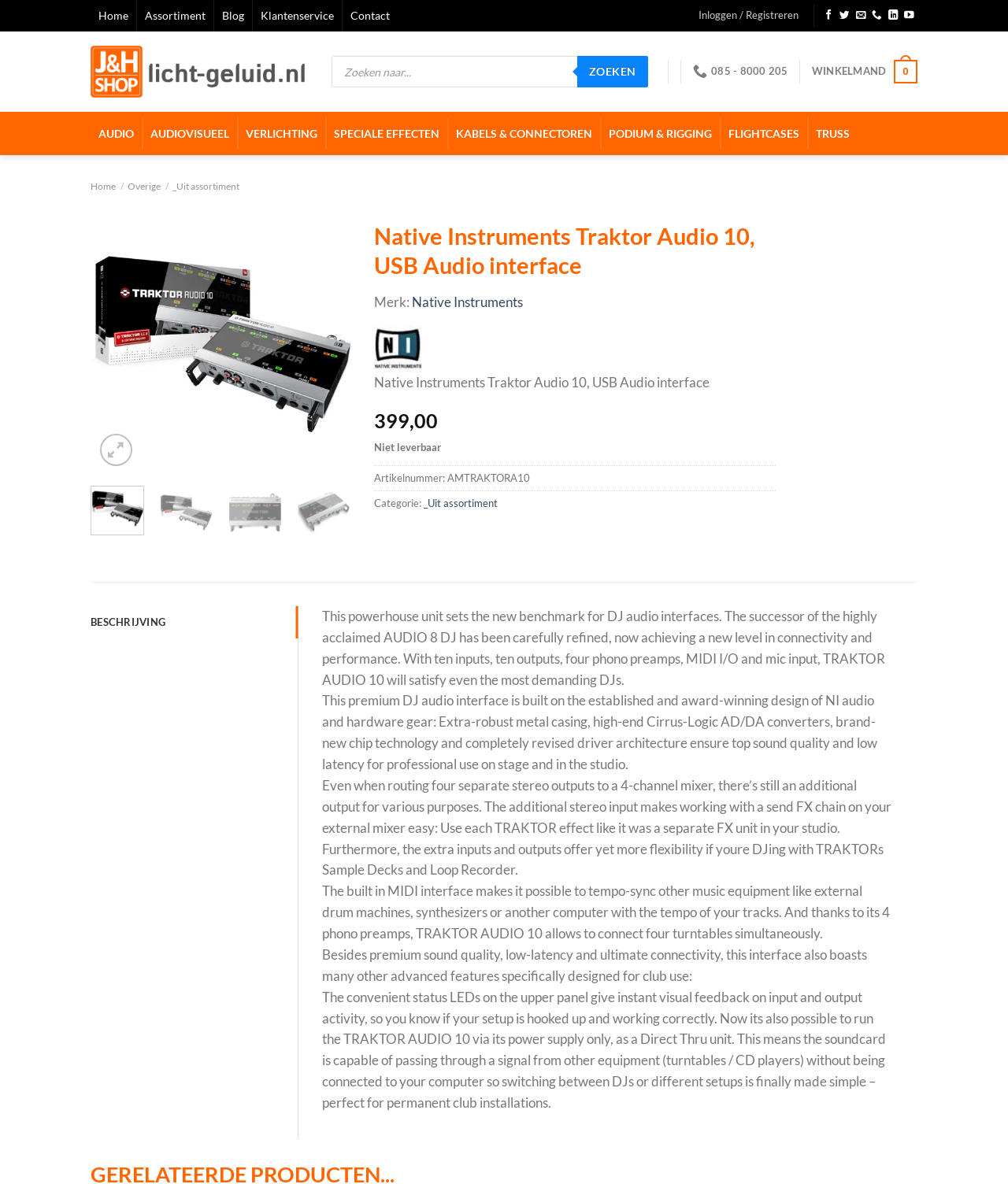Refer to the screenshot and answer the following question in detail:
What is the name of the product on this webpage?

The name of the product can be inferred from the heading 'Native Instruments Traktor Audio 10, USB Audio interface' and the multiple occurrences of the product name throughout the webpage.